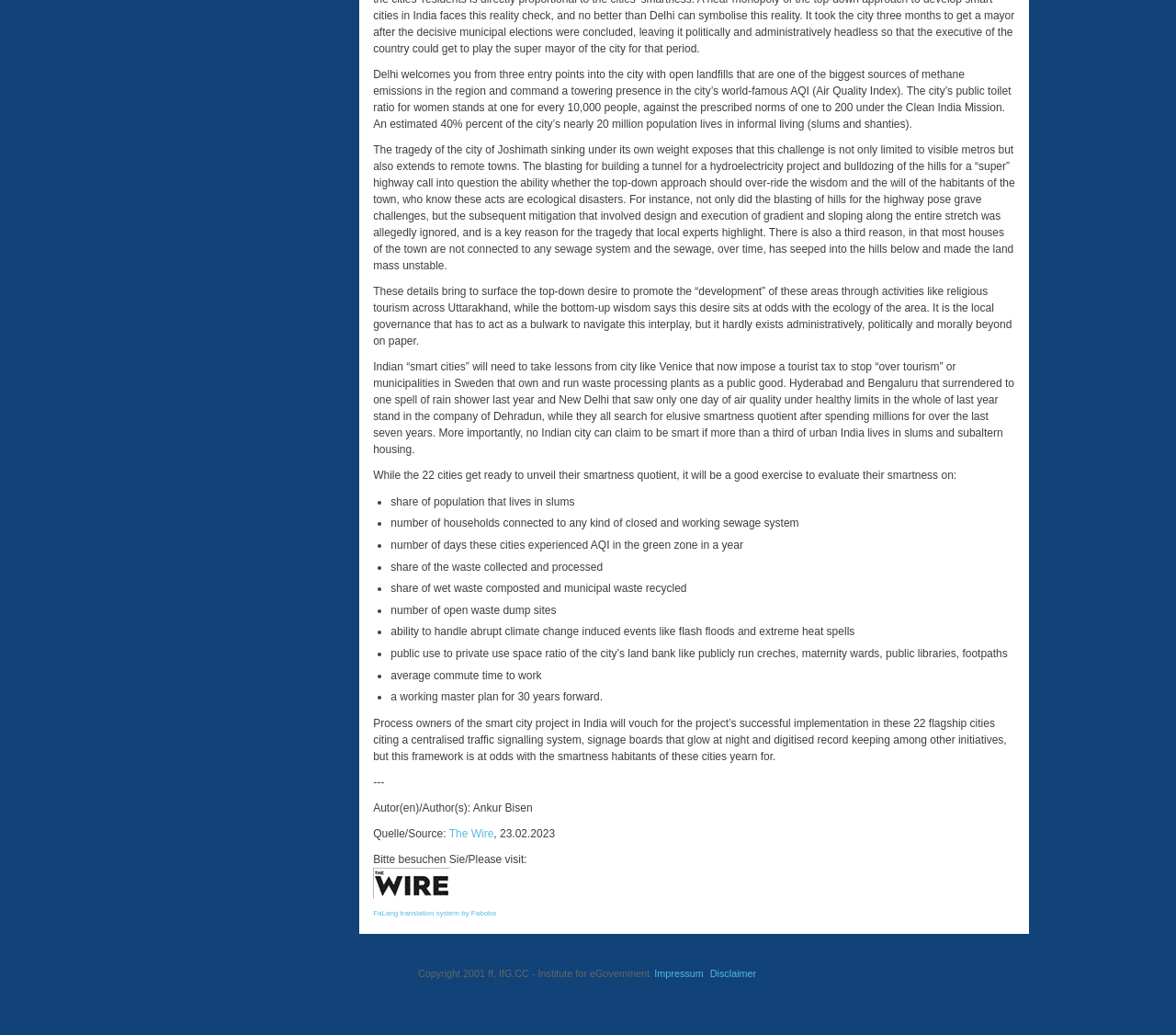Please provide a comprehensive response to the question based on the details in the image: What is the criteria to evaluate a city's smartness?

The text mentions that a city's smartness can be evaluated based on several factors, including the share of population that lives in slums, number of households connected to a sewage system, number of days with good air quality, and more.